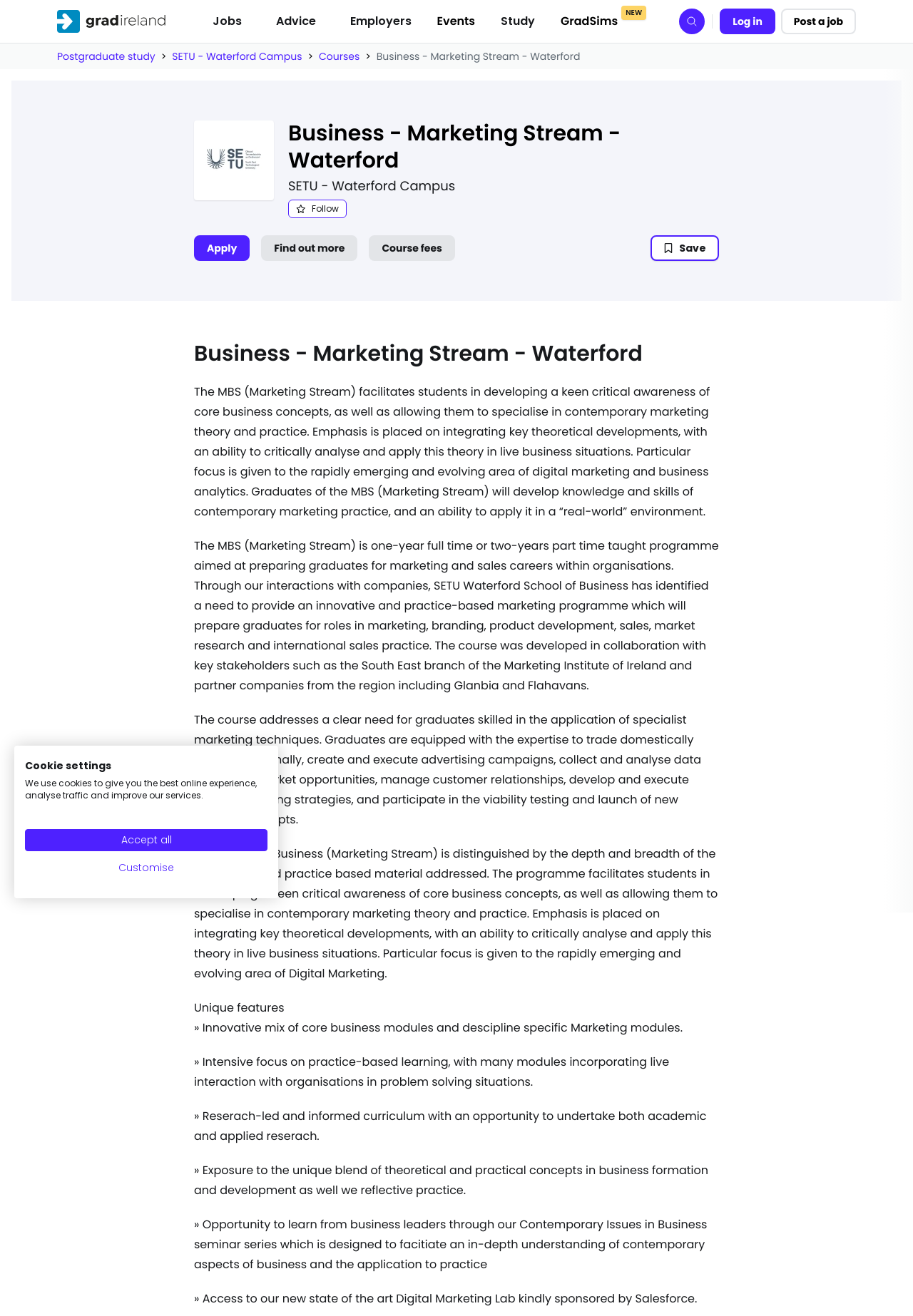Provide the bounding box coordinates for the UI element that is described as: "Skip to content".

[0.1, 0.008, 0.177, 0.038]